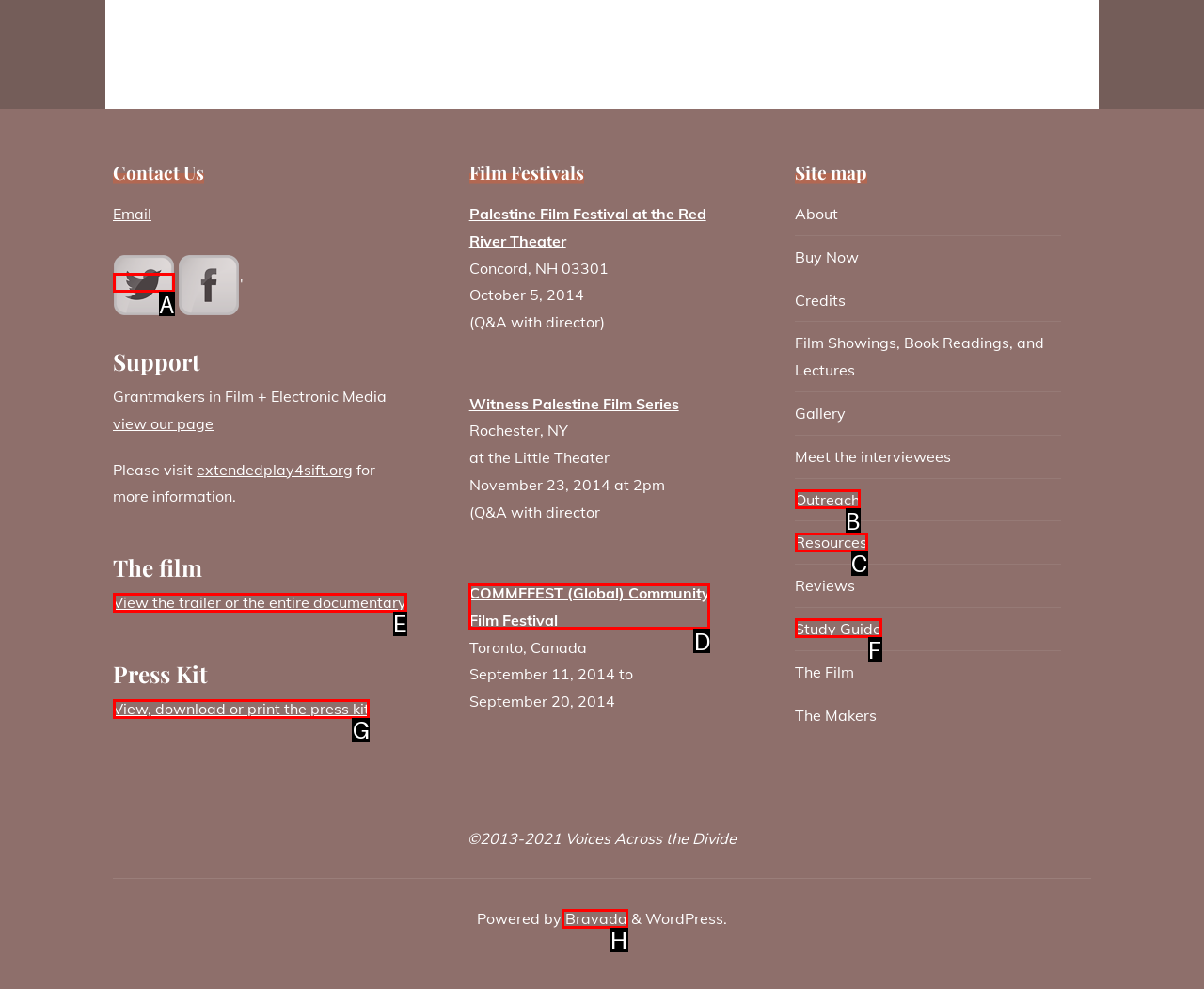Find the HTML element to click in order to complete this task: View the press kit
Answer with the letter of the correct option.

G